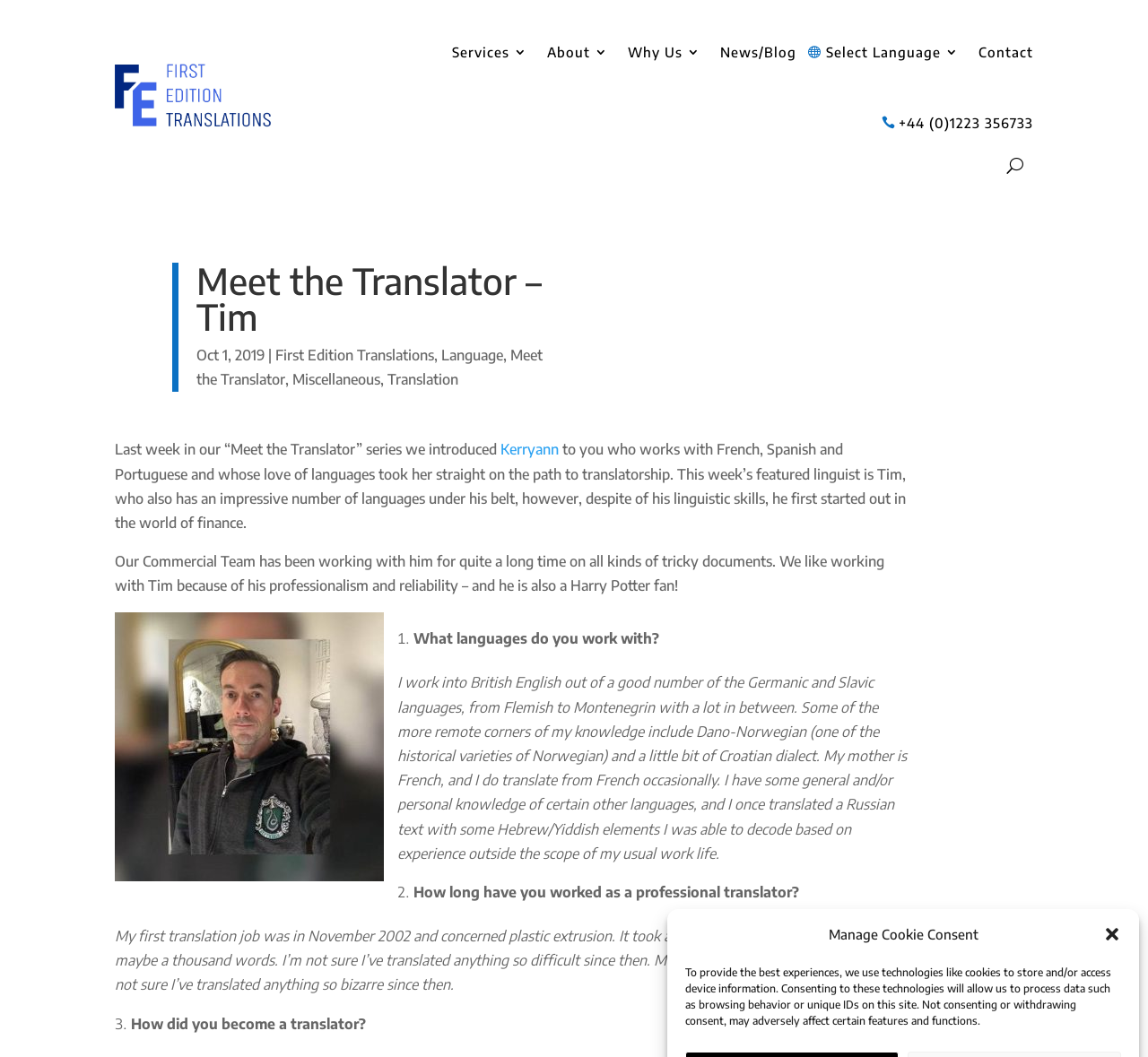Pinpoint the bounding box coordinates of the clickable area needed to execute the instruction: "View 'News/Blog' page". The coordinates should be specified as four float numbers between 0 and 1, i.e., [left, top, right, bottom].

[0.627, 0.016, 0.694, 0.083]